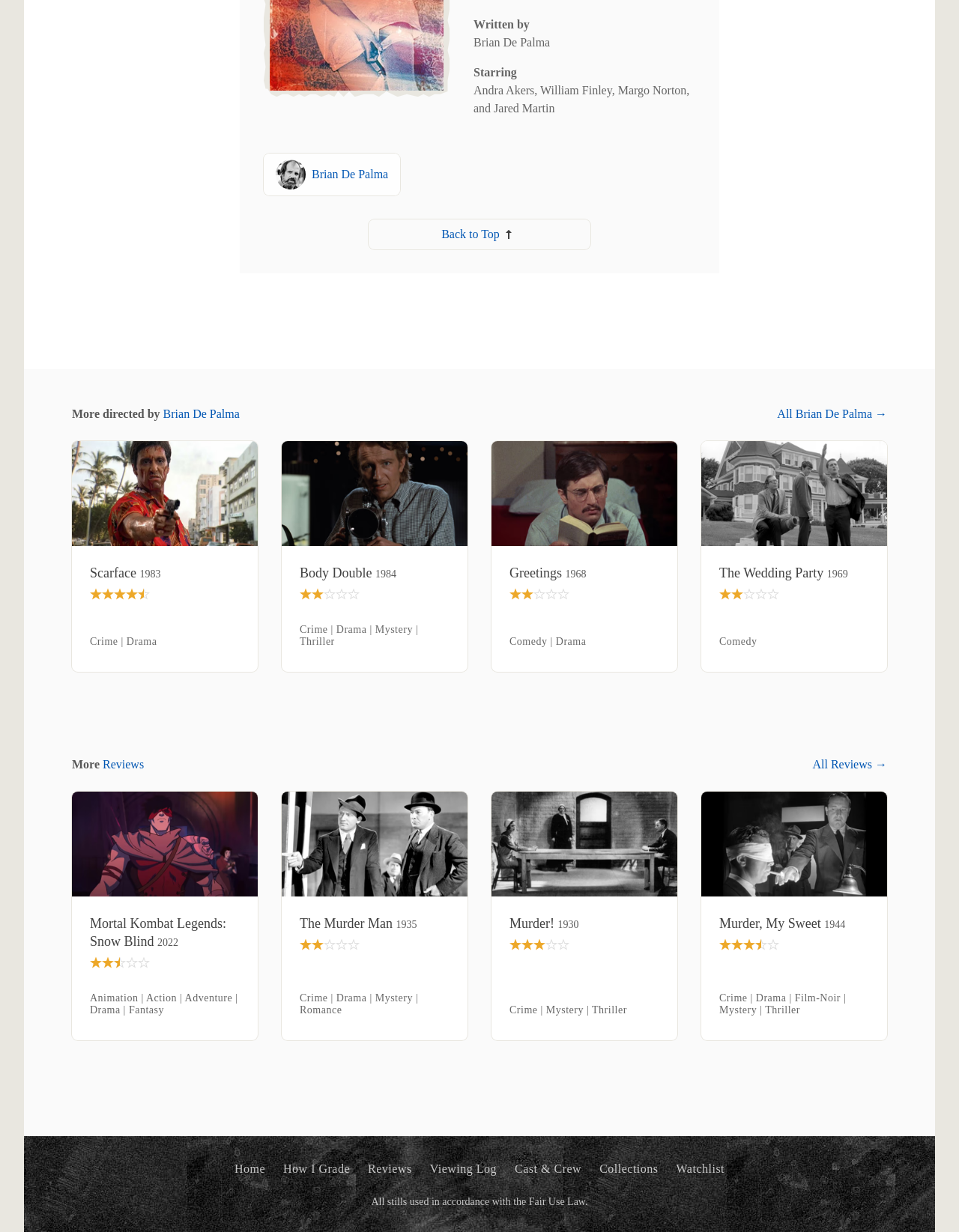Locate the bounding box coordinates of the clickable area to execute the instruction: "View reviews of Scarface". Provide the coordinates as four float numbers between 0 and 1, represented as [left, top, right, bottom].

[0.094, 0.458, 0.25, 0.472]